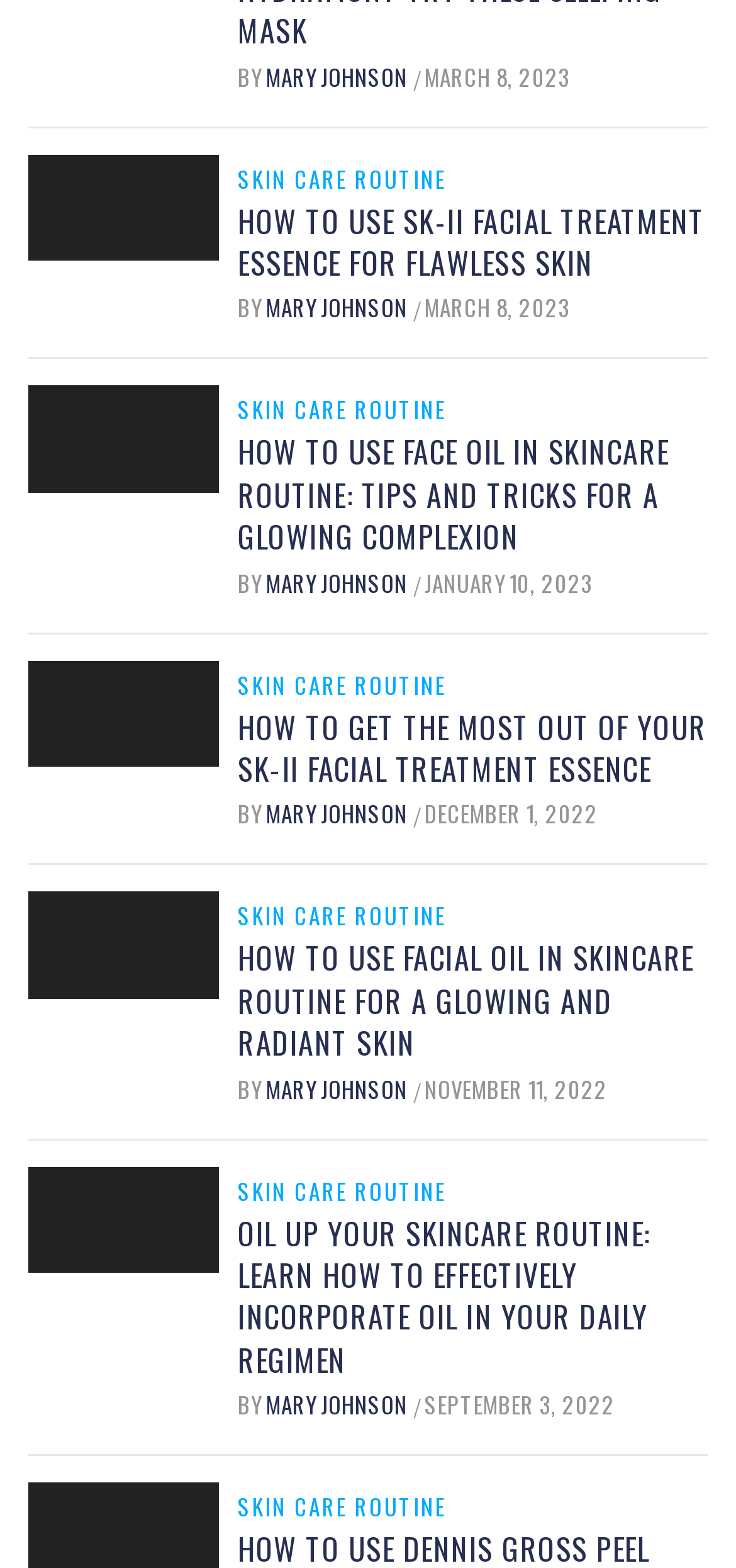What is the date of the oldest article on this webpage?
Please give a detailed answer to the question using the information shown in the image.

I scanned the webpage and found the oldest date mentioned, which is 'SEPTEMBER 3, 2022', indicating the date of the oldest article on this webpage.